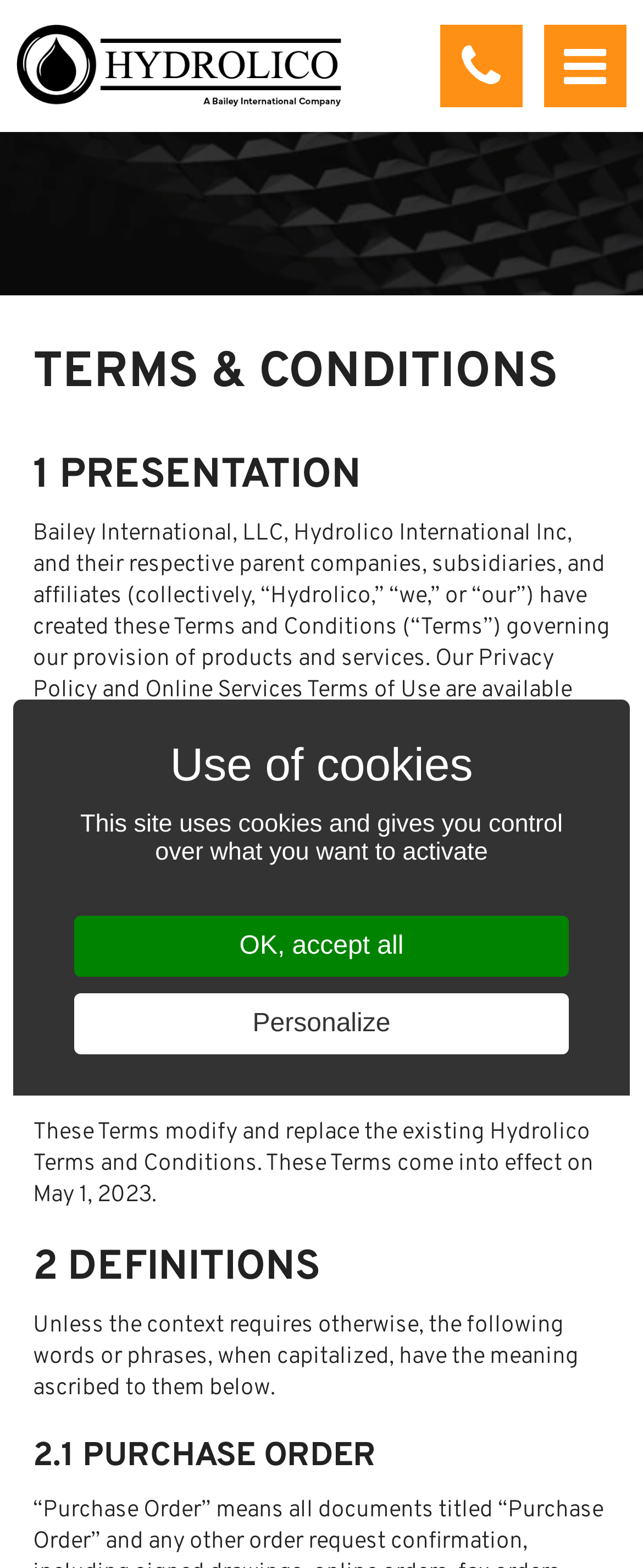What is the purpose of the Terms and Conditions?
Please give a detailed and elaborate answer to the question based on the image.

The purpose of the Terms and Conditions can be inferred from the text 'Bailey International, LLC, Hydrolico International Inc, and their respective parent companies, subsidiaries, and affiliates (collectively, “Hydrolico,” “we,” or “our”) have created these Terms and Conditions (“Terms”) governing our provision of products and services.' which indicates that the Terms and Conditions are meant to govern the provision of products and services by Hydrolico.